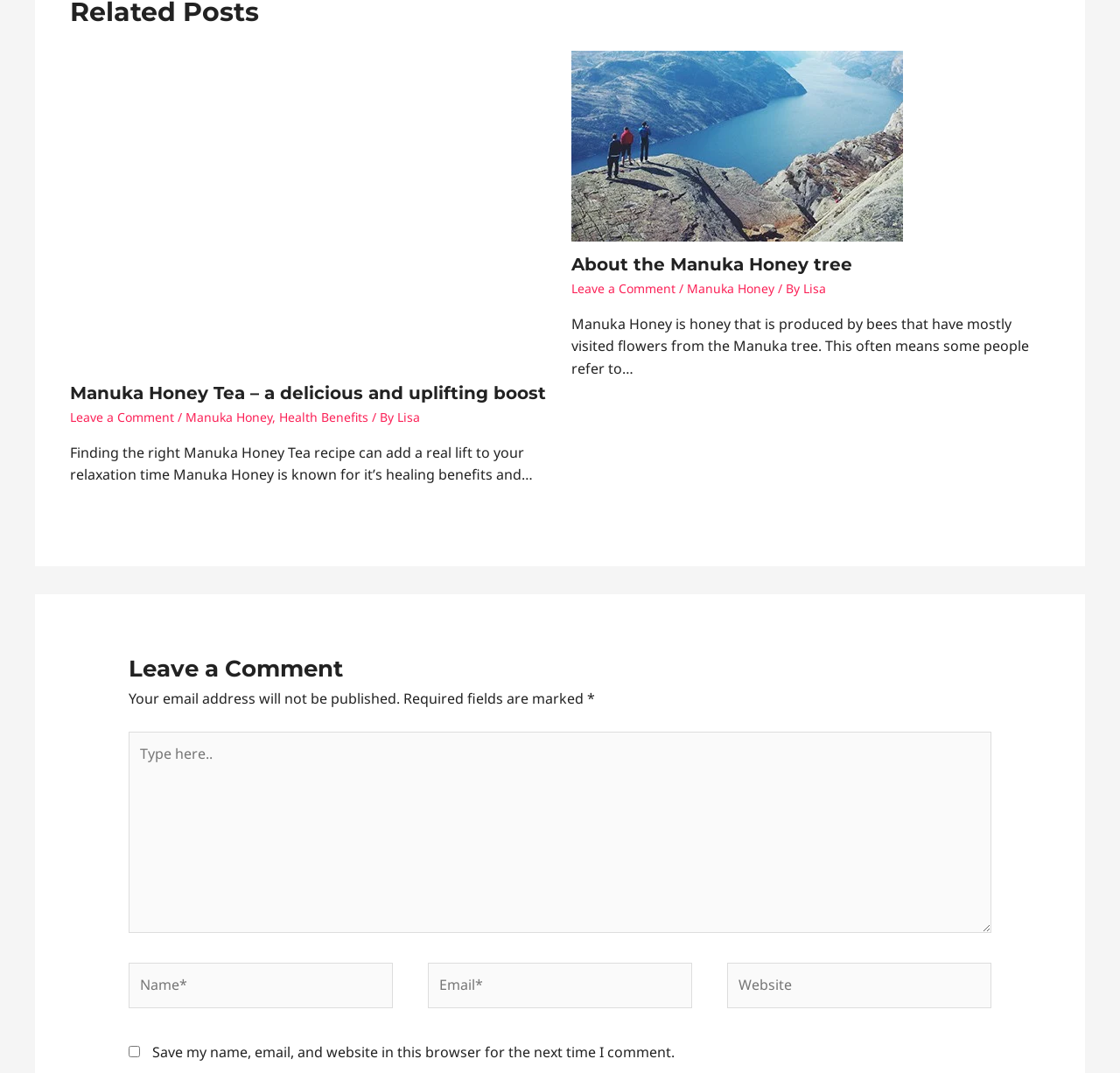Please give a concise answer to this question using a single word or phrase: 
How many articles are on this webpage?

2